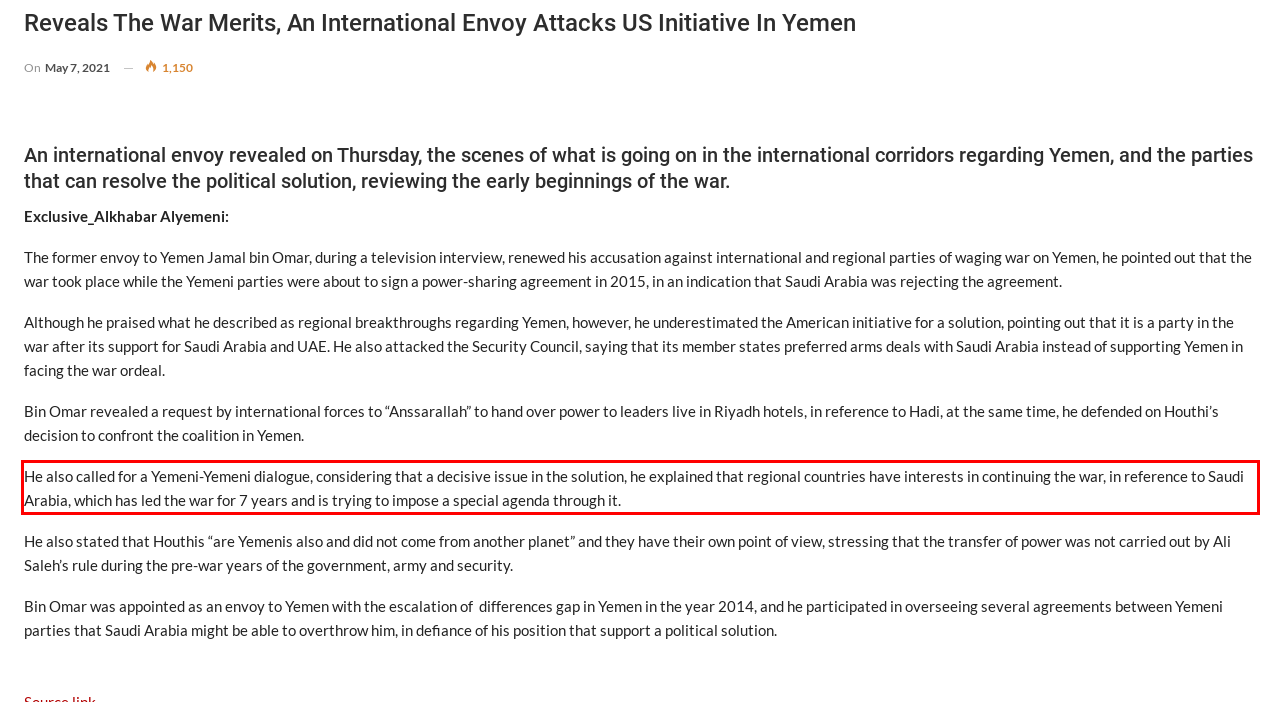Please perform OCR on the text content within the red bounding box that is highlighted in the provided webpage screenshot.

He also called for a Yemeni-Yemeni dialogue, considering that a decisive issue in the solution, he explained that regional countries have interests in continuing the war, in reference to Saudi Arabia, which has led the war for 7 years and is trying to impose a special agenda through it.